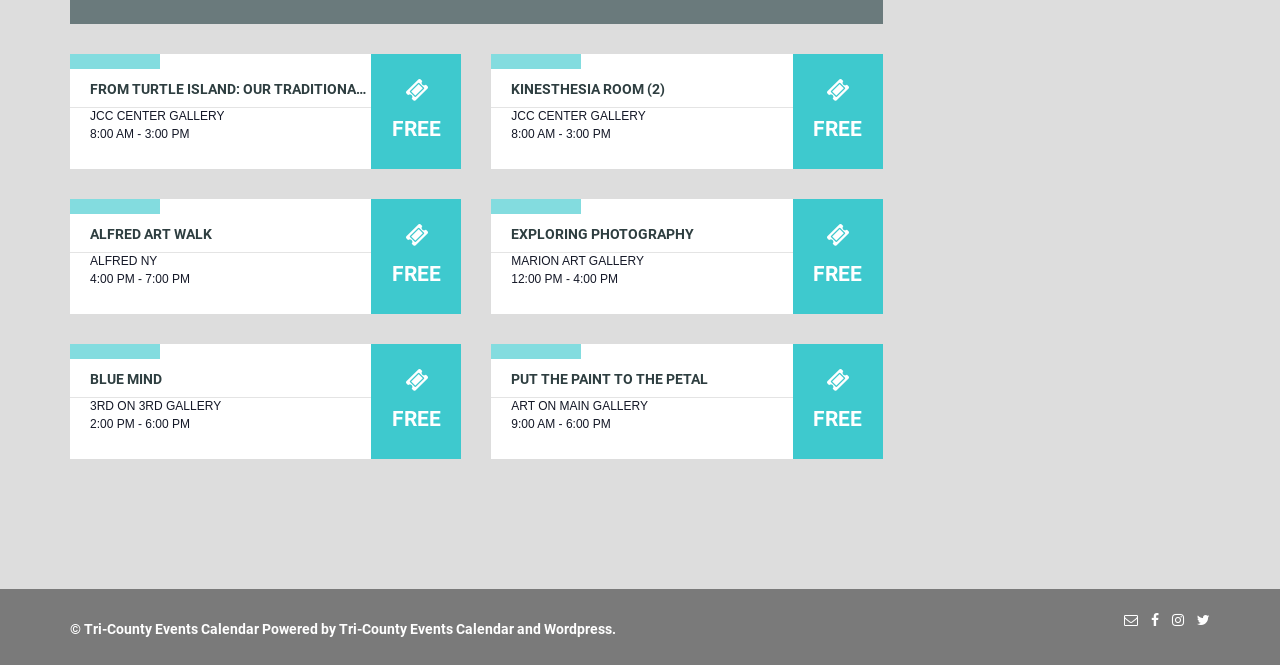Determine the bounding box coordinates for the clickable element to execute this instruction: "Click on 'FROM TURTLE ISLAND: OUR TRADITIONAL EXPRESSIONS'". Provide the coordinates as four float numbers between 0 and 1, i.e., [left, top, right, bottom].

[0.07, 0.122, 0.36, 0.146]